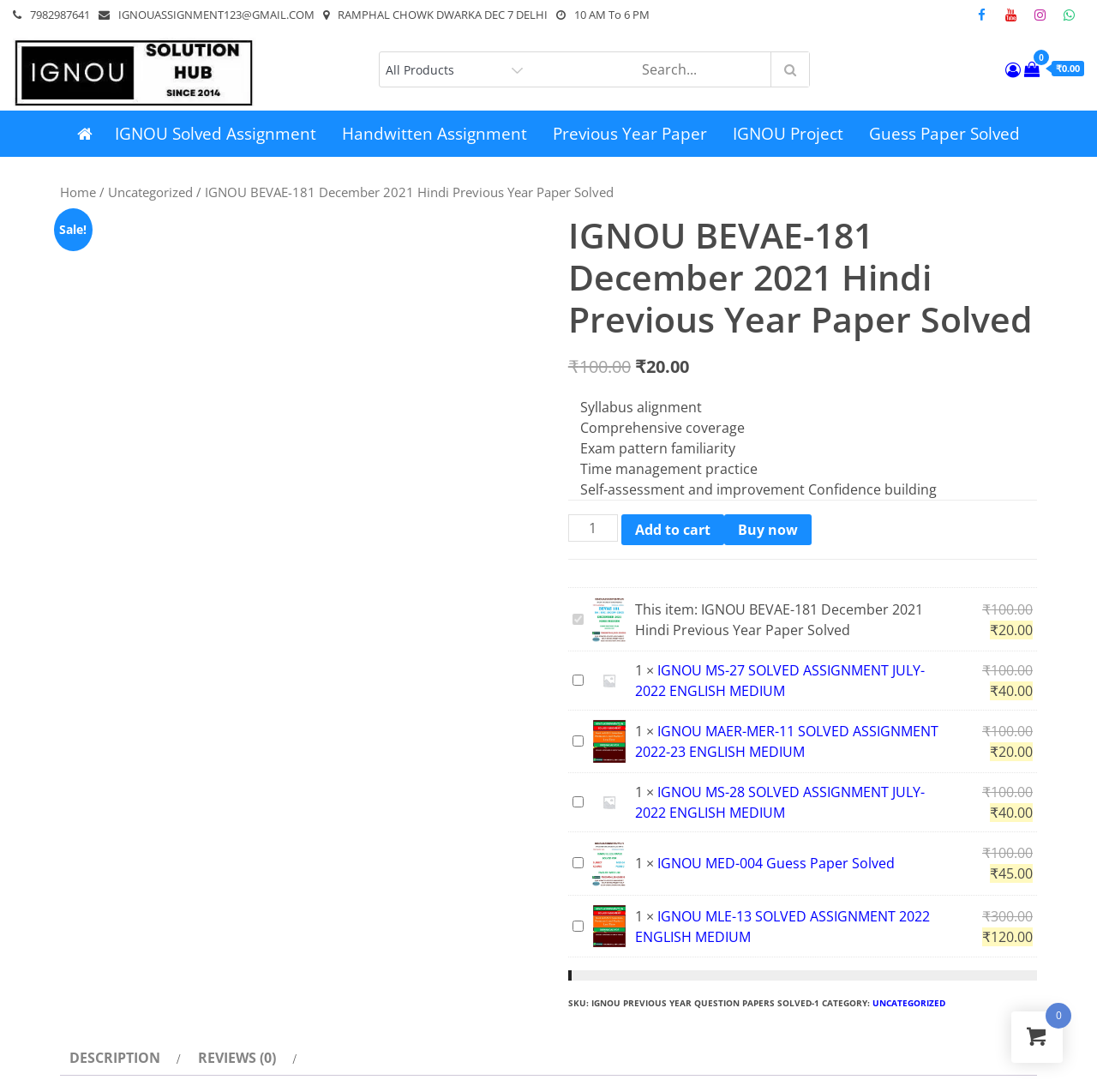Indicate the bounding box coordinates of the element that needs to be clicked to satisfy the following instruction: "Buy now". The coordinates should be four float numbers between 0 and 1, i.e., [left, top, right, bottom].

[0.66, 0.471, 0.74, 0.499]